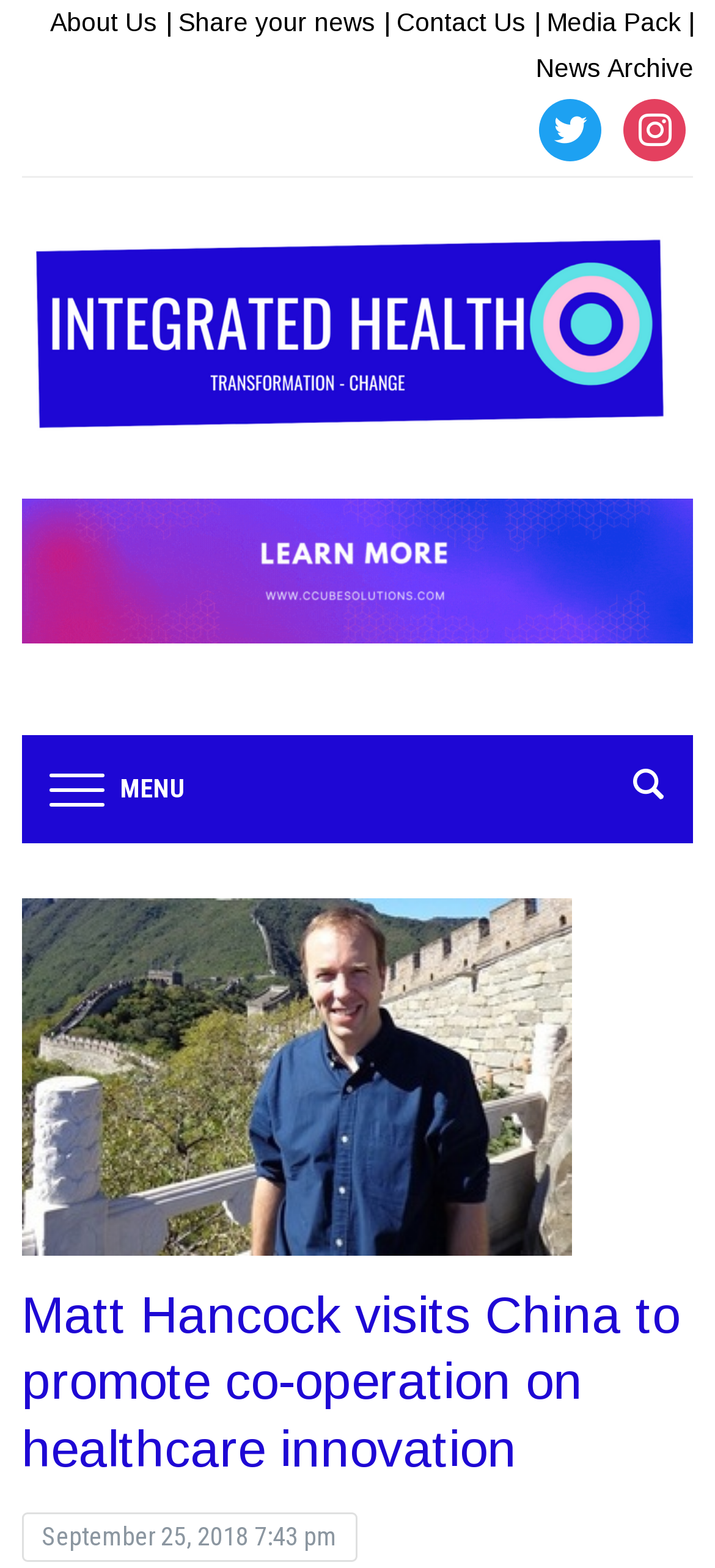Please identify the bounding box coordinates of the clickable area that will fulfill the following instruction: "Go to the previous post". The coordinates should be in the format of four float numbers between 0 and 1, i.e., [left, top, right, bottom].

None